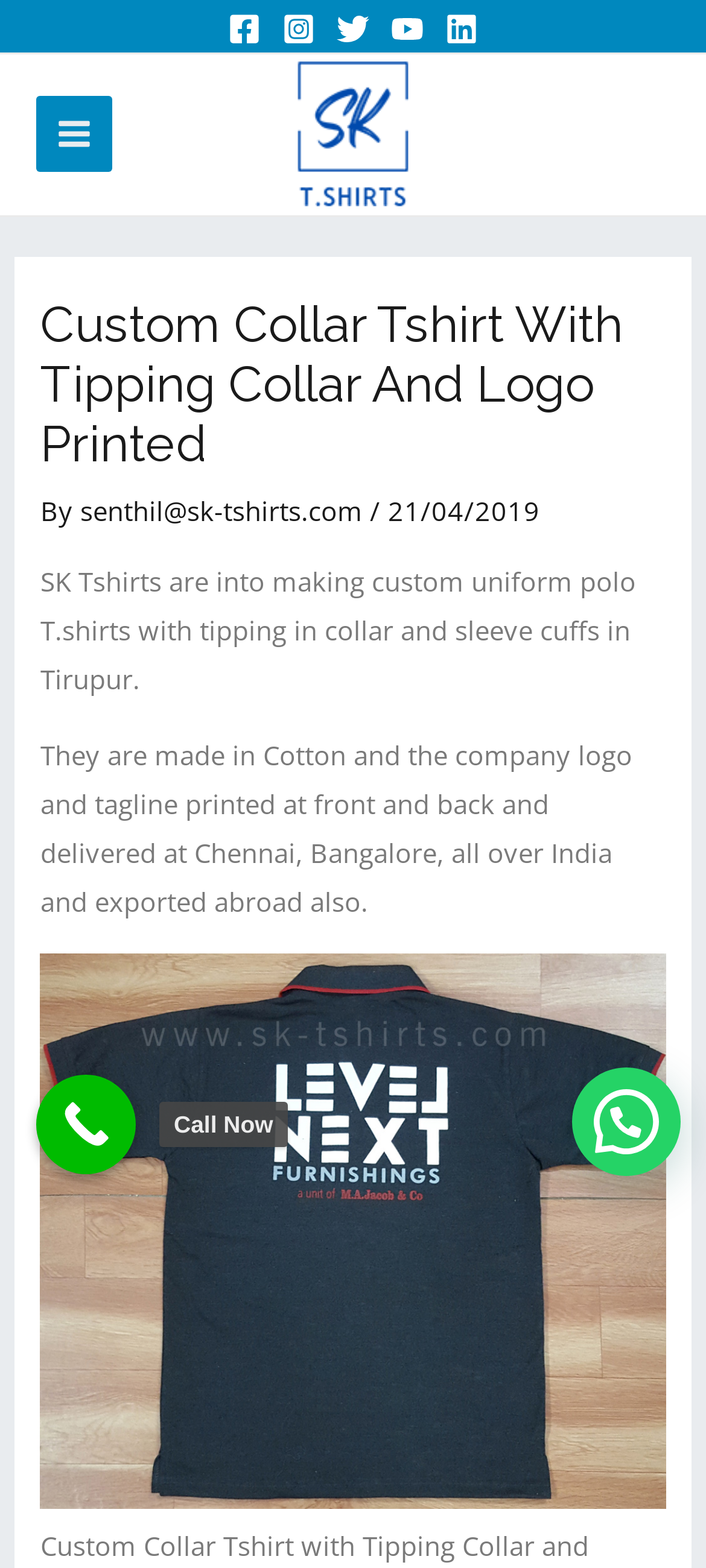Can you specify the bounding box coordinates of the area that needs to be clicked to fulfill the following instruction: "Call Now"?

[0.051, 0.685, 0.192, 0.749]